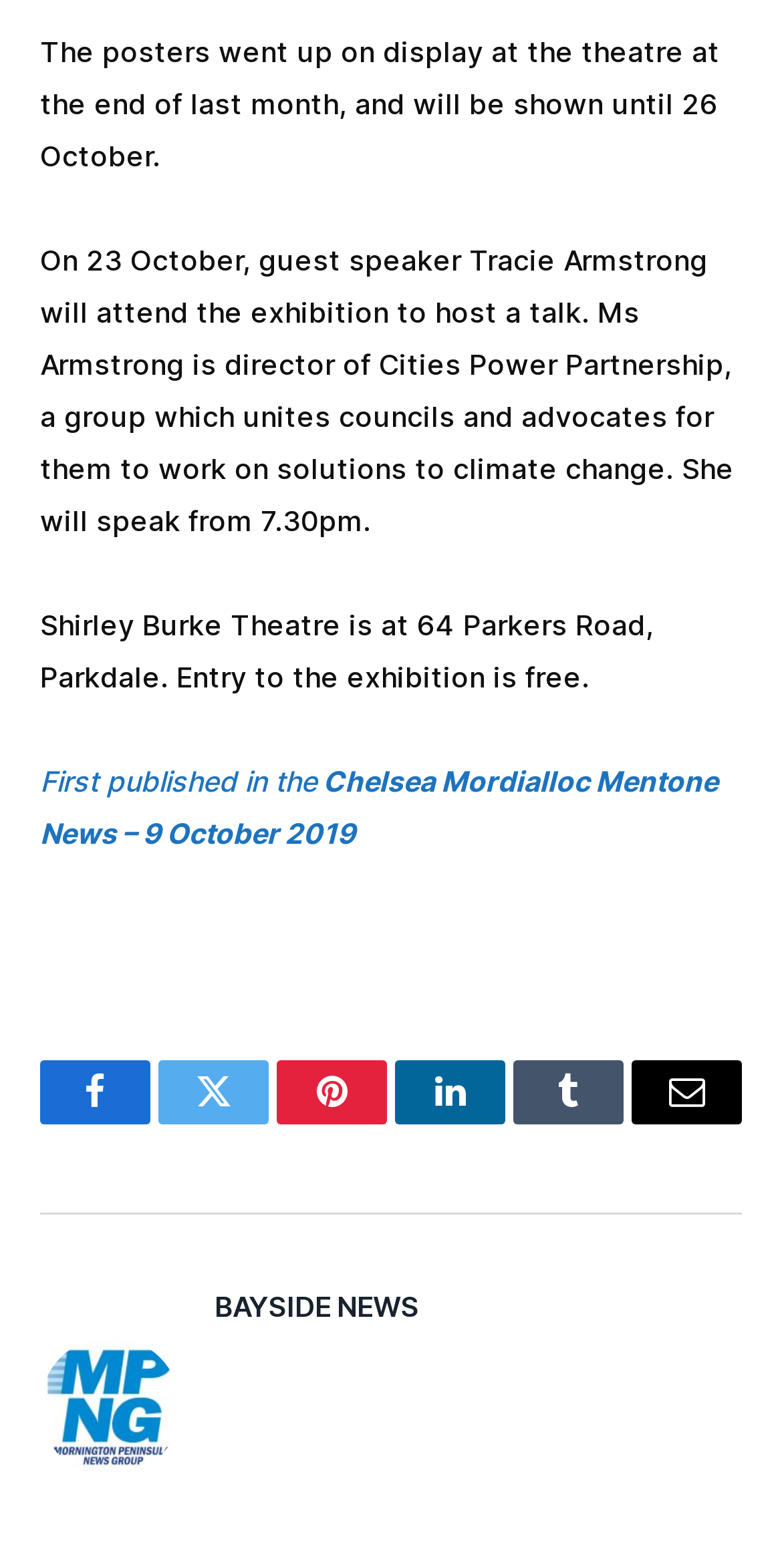Show the bounding box coordinates for the element that needs to be clicked to execute the following instruction: "Share on Facebook". Provide the coordinates in the form of four float numbers between 0 and 1, i.e., [left, top, right, bottom].

[0.051, 0.676, 0.192, 0.717]